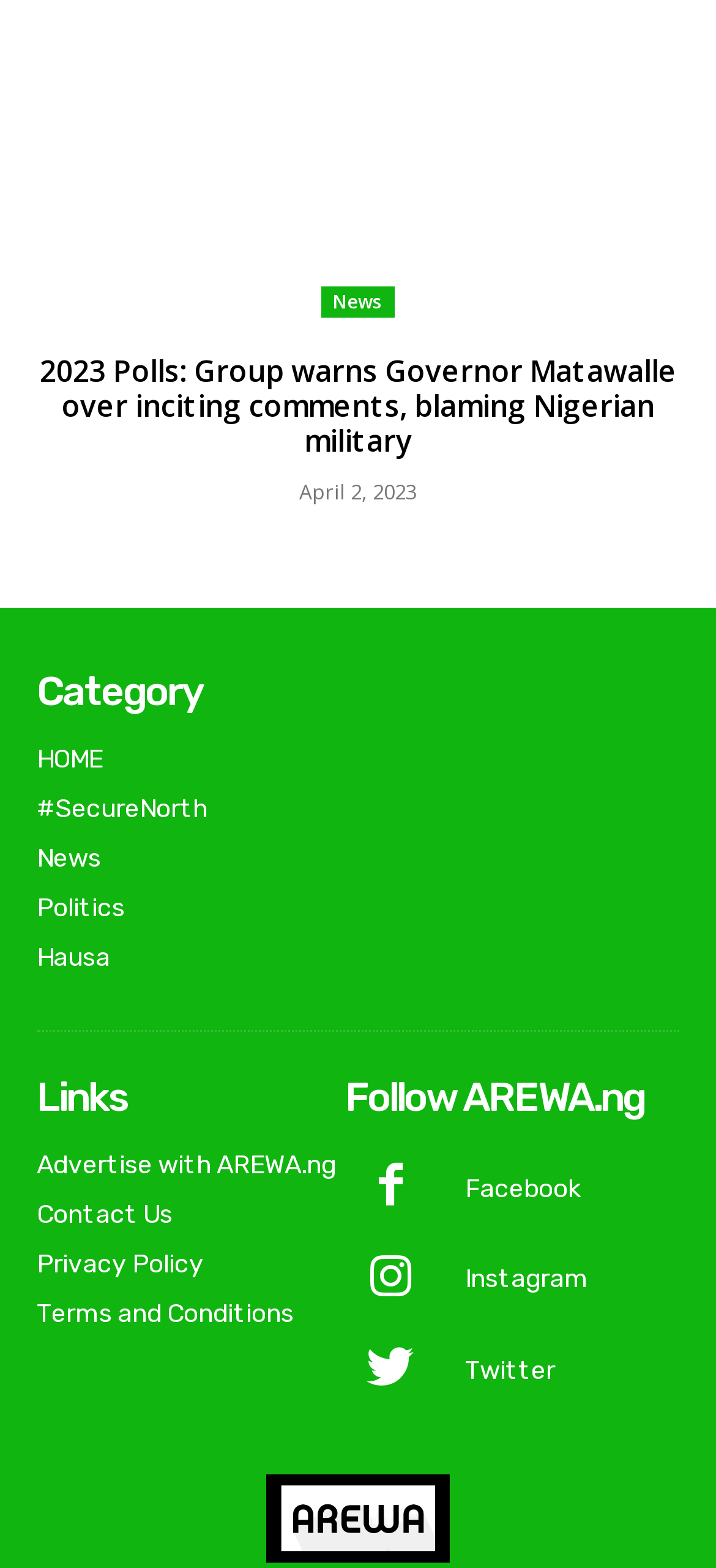For the following element description, predict the bounding box coordinates in the format (top-left x, top-left y, bottom-right x, bottom-right y). All values should be floating point numbers between 0 and 1. Description: parent_node: Instagram title="Instagram"

[0.482, 0.788, 0.609, 0.845]